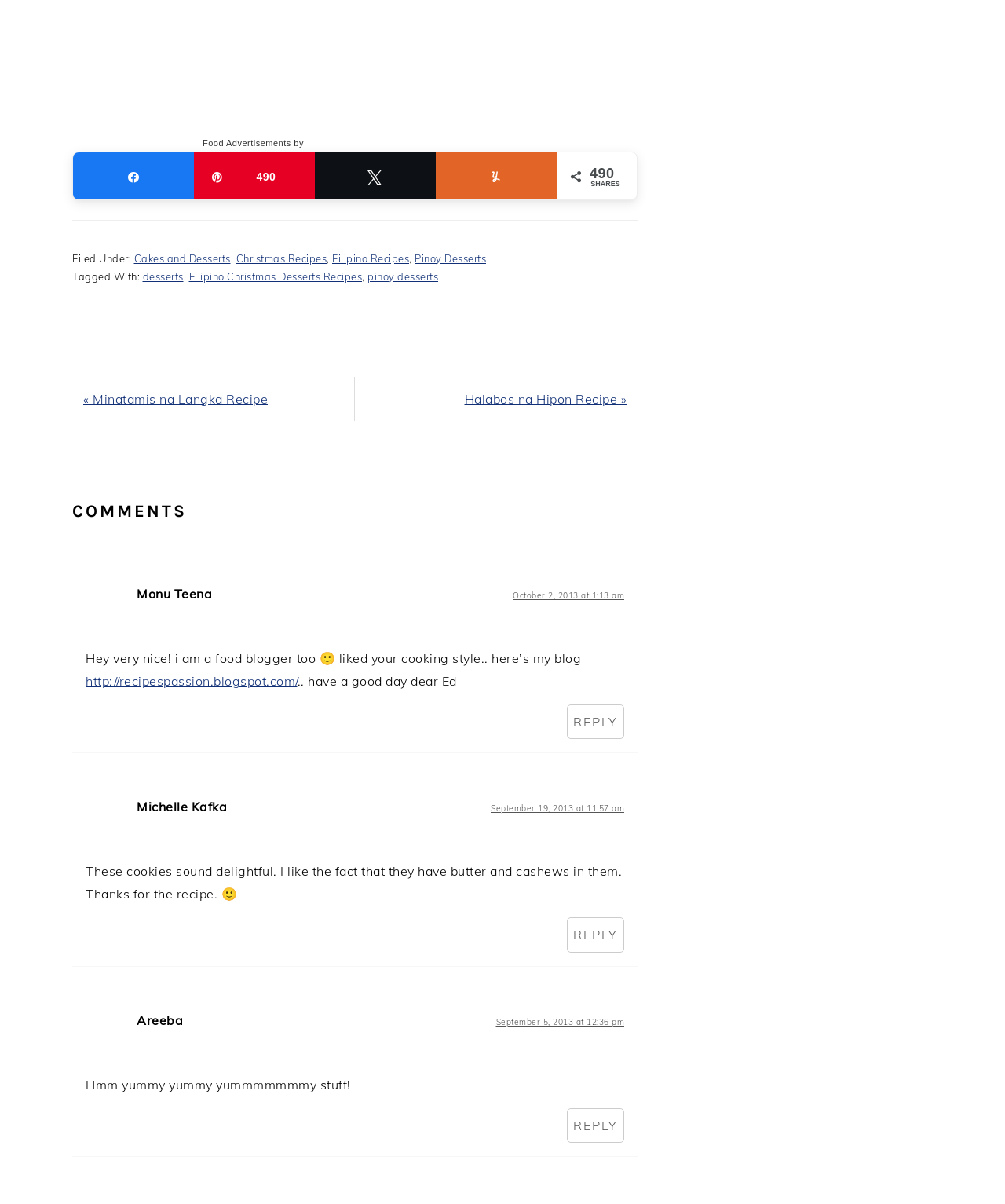What is the category of the recipe?
Using the image as a reference, answer the question in detail.

The category of the recipe is mentioned in the footer section of the webpage, which is 'Filed Under:' followed by a list of categories. One of the categories is 'Cakes and Desserts', which is a link element with a bounding box coordinate of [0.133, 0.209, 0.229, 0.22].